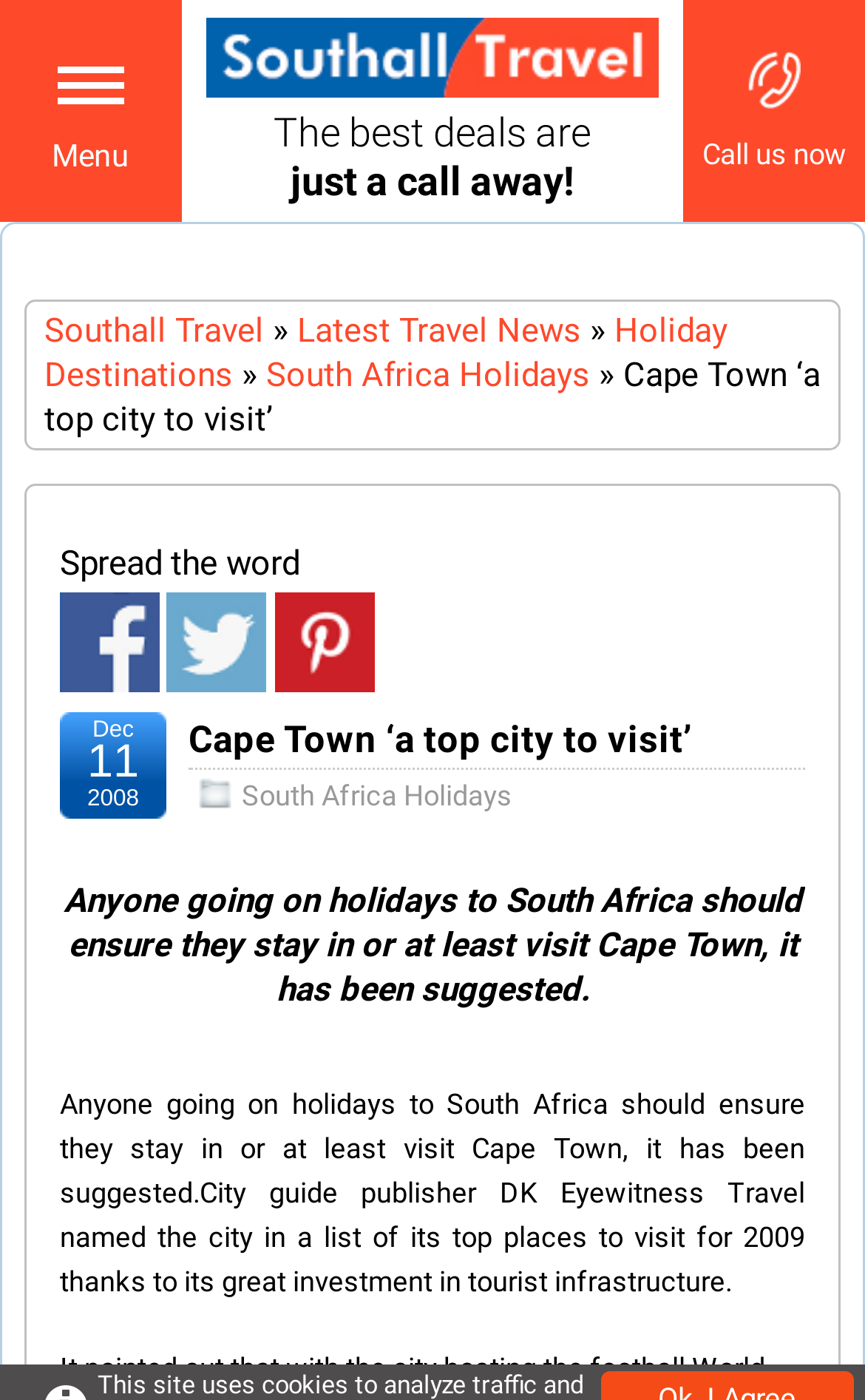Can you show the bounding box coordinates of the region to click on to complete the task described in the instruction: "Click on 'Southall Travel'"?

[0.239, 0.049, 0.761, 0.074]